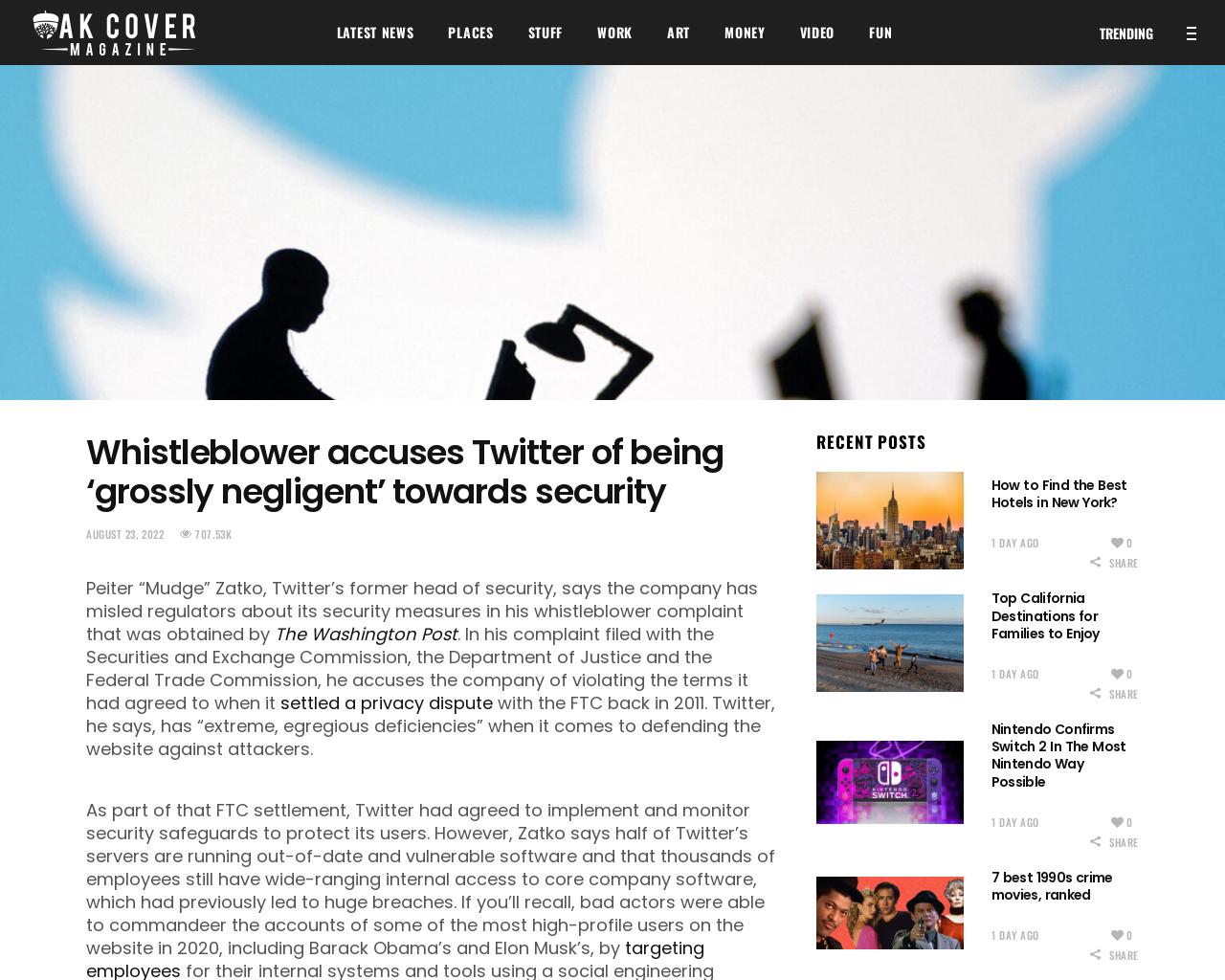What is the name of the magazine?
Using the information from the image, provide a comprehensive answer to the question.

The name of the magazine can be found at the top of the webpage, where it says 'Whistleblower accuses Twitter of being ‘grossly negligent’ towards security – OAK COVER Magazine'.